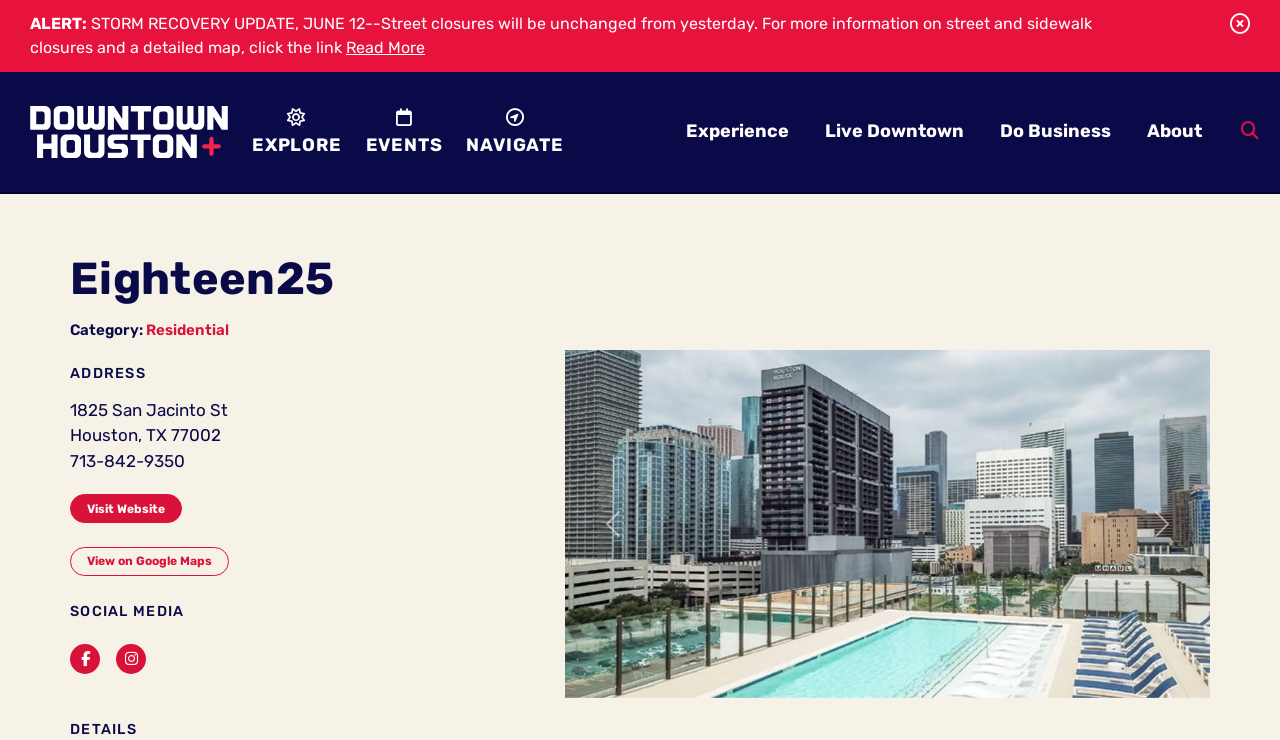What are the social media platforms linked on the webpage?
Answer the question in a detailed and comprehensive manner.

The social media platforms linked on the webpage are Facebook and Instagram, which are mentioned under the 'SOCIAL MEDIA' heading.